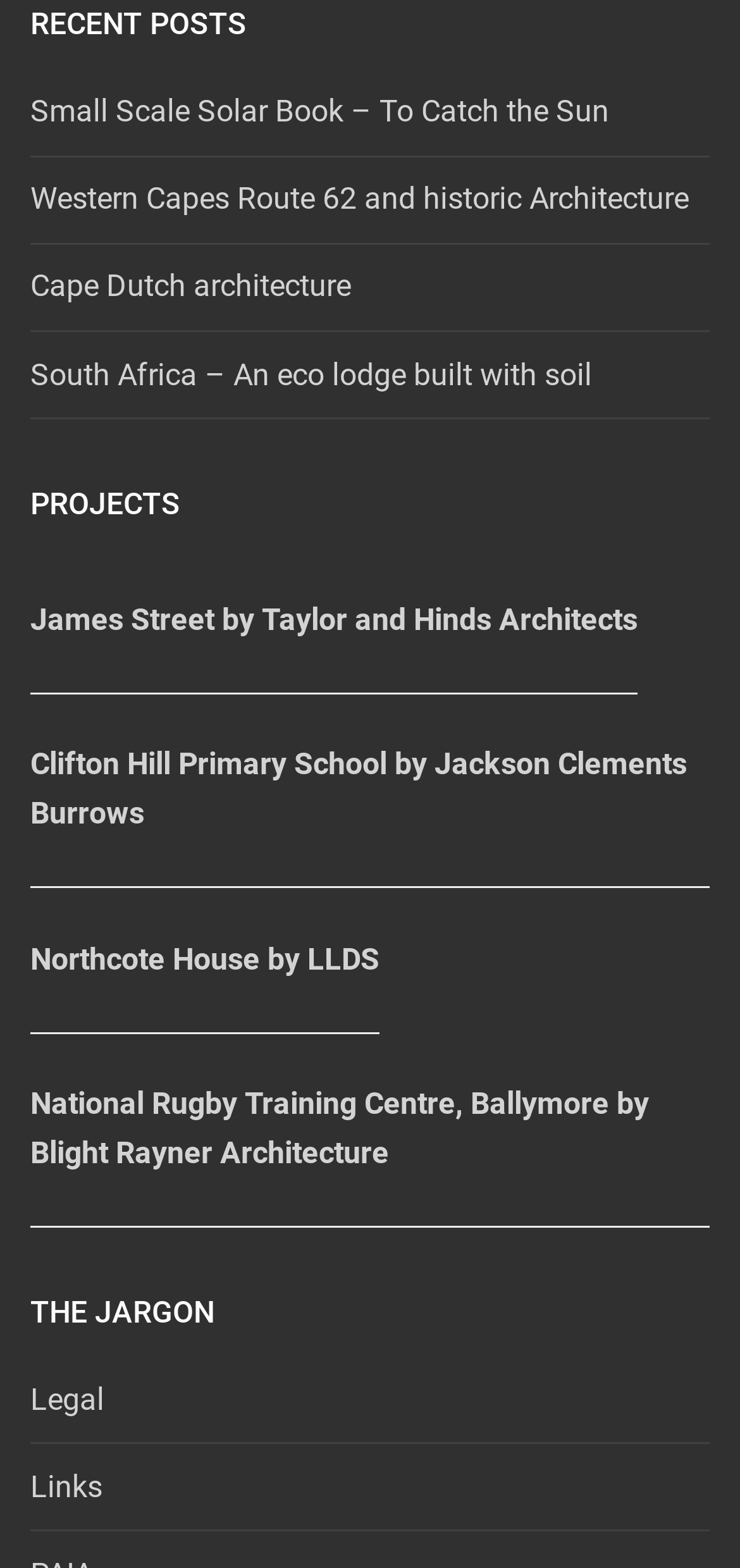Given the element description: "Legal", predict the bounding box coordinates of the UI element it refers to, using four float numbers between 0 and 1, i.e., [left, top, right, bottom].

[0.041, 0.877, 0.959, 0.921]